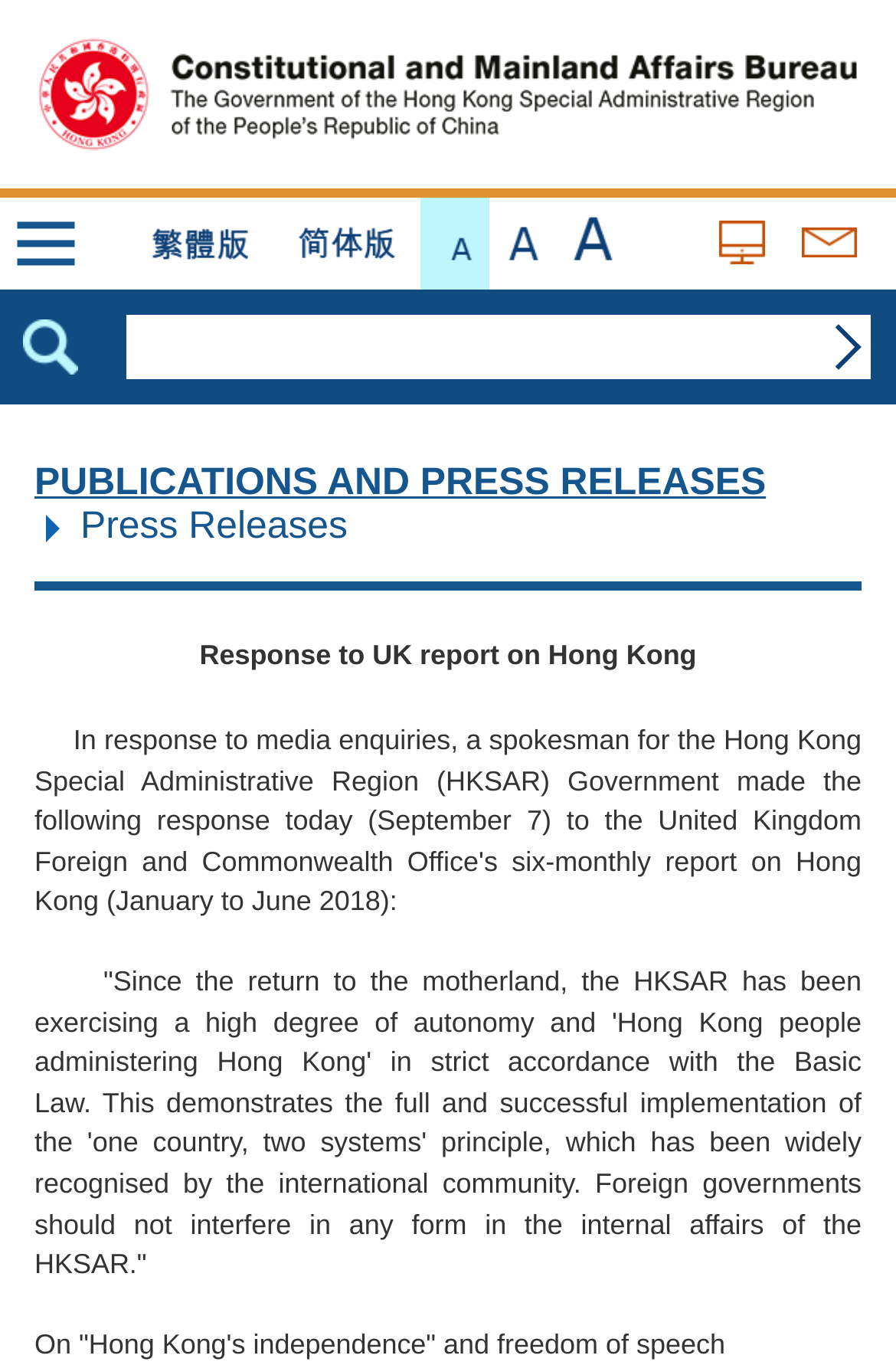Please find the bounding box coordinates of the element that must be clicked to perform the given instruction: "Search for press releases". The coordinates should be four float numbers from 0 to 1, i.e., [left, top, right, bottom].

[0.138, 0.228, 0.974, 0.279]